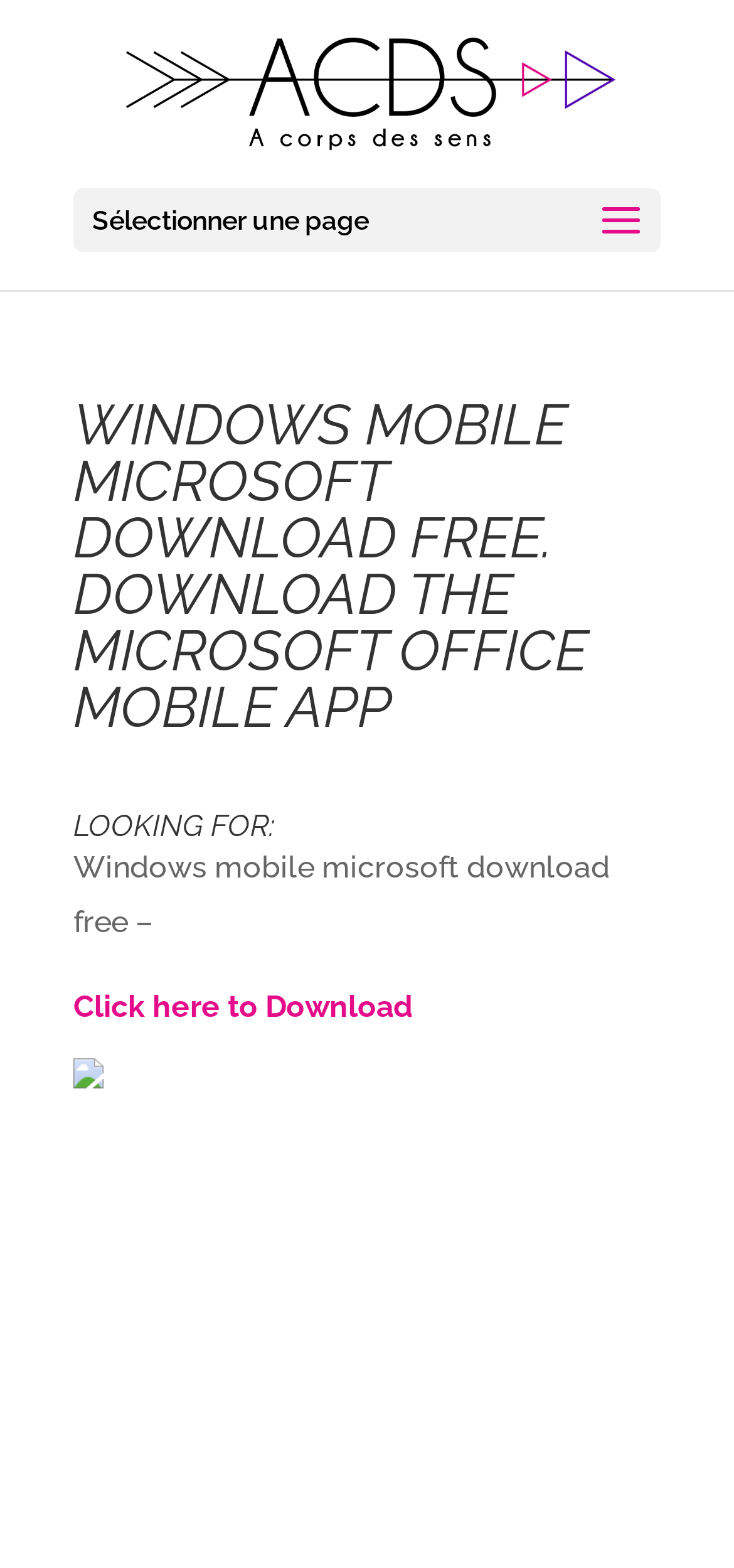What is the layout of the webpage?
Please answer the question with a detailed and comprehensive explanation.

The webpage has a header section at the top with an image and a link, followed by a main content section with headings and static text, indicating a clear separation of the webpage into different sections.